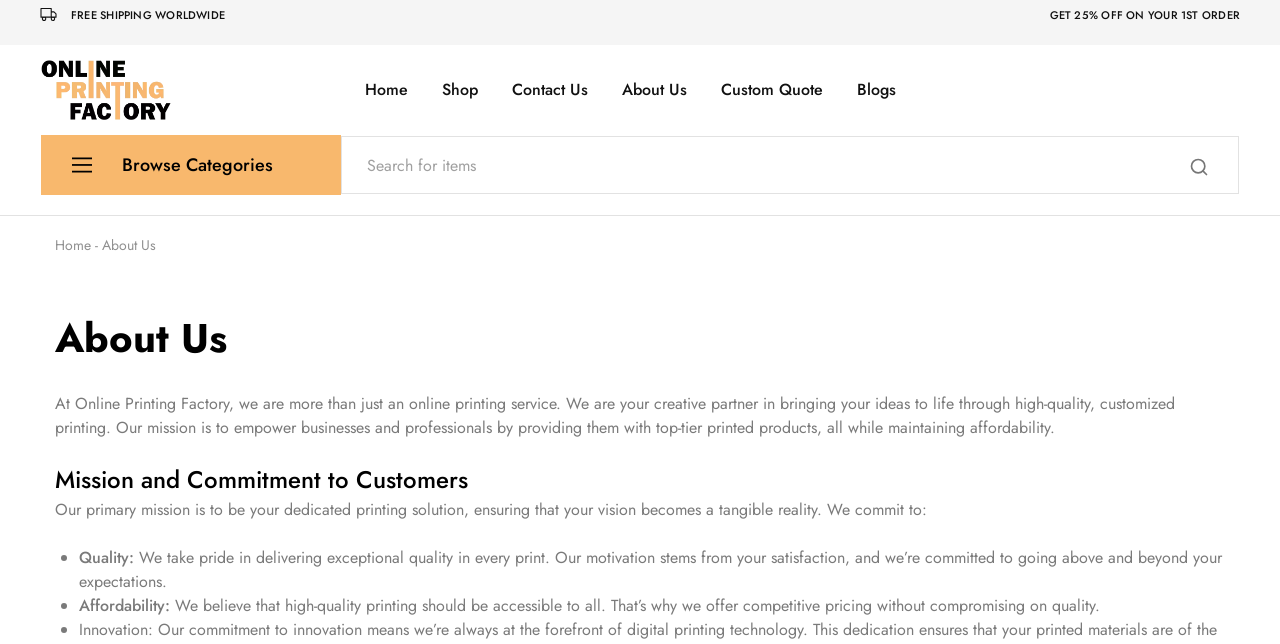Please pinpoint the bounding box coordinates for the region I should click to adhere to this instruction: "Click on the 'Blogs' link".

[0.667, 0.123, 0.702, 0.157]